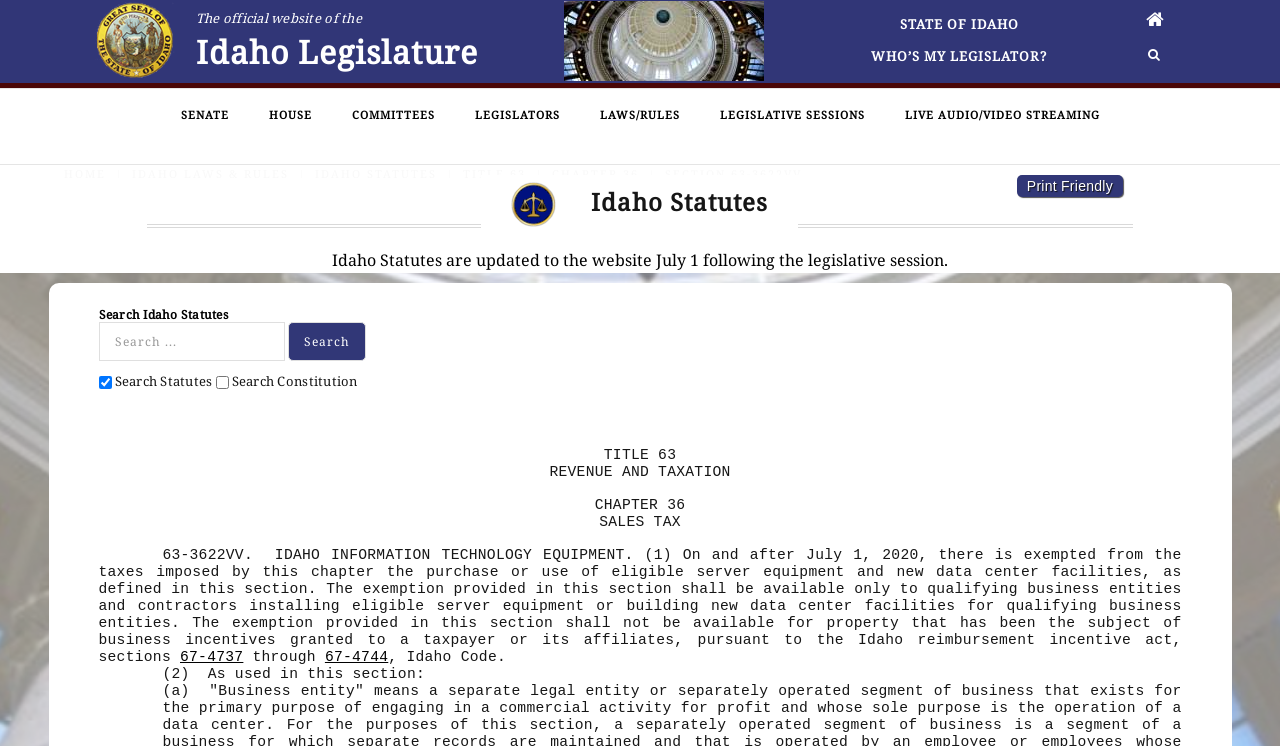Give the bounding box coordinates for the element described as: "State of Idaho".

[0.68, 0.019, 0.818, 0.049]